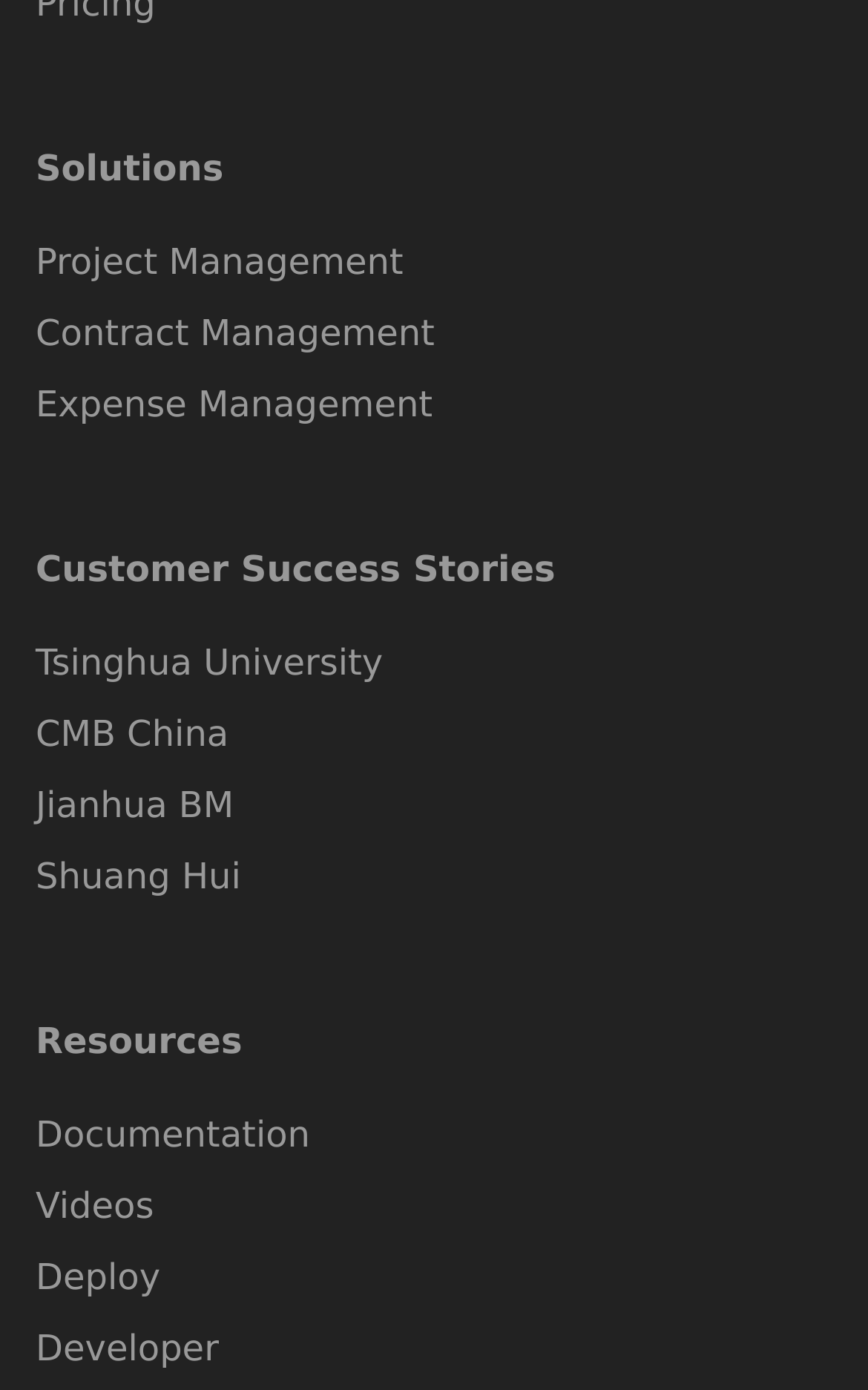Determine the bounding box coordinates of the element that should be clicked to execute the following command: "Access documentation resources".

[0.041, 0.792, 0.959, 0.843]